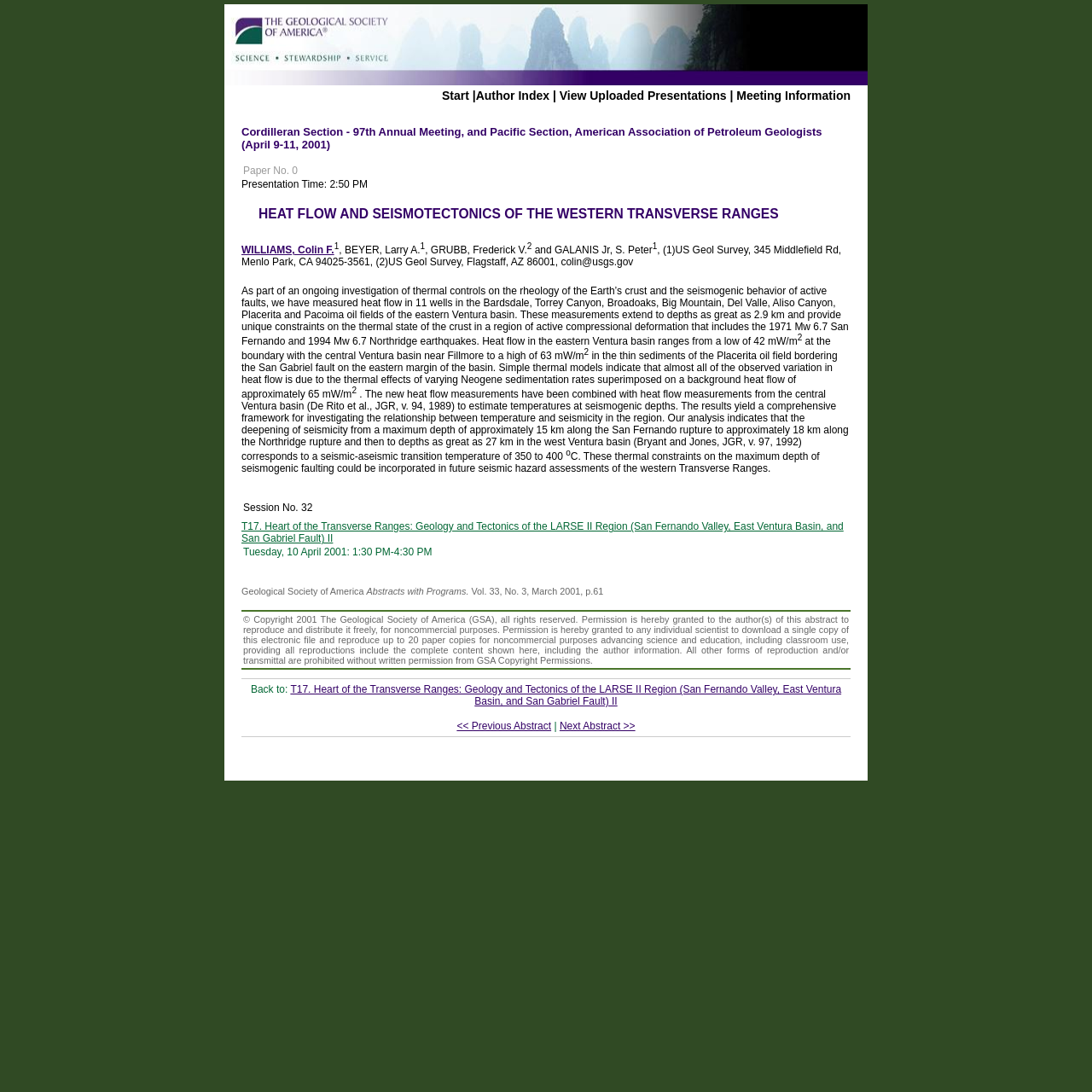Can you find the bounding box coordinates for the element to click on to achieve the instruction: "Visit the client website"?

[0.205, 0.071, 0.795, 0.08]